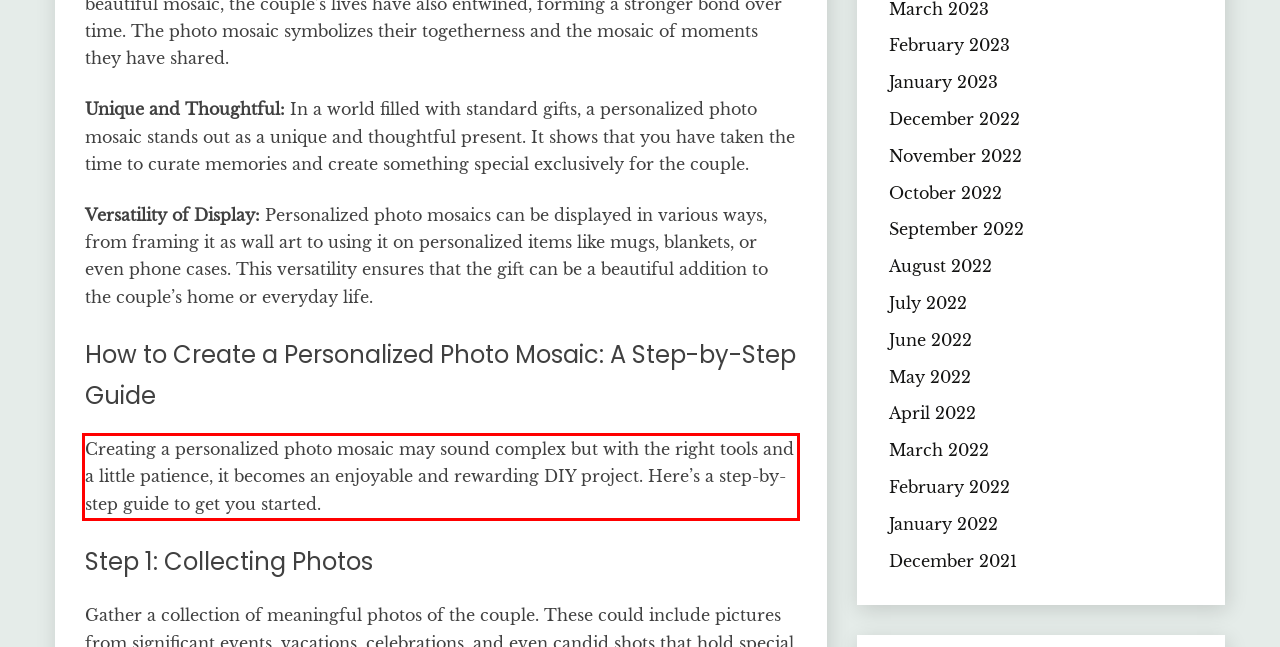Perform OCR on the text inside the red-bordered box in the provided screenshot and output the content.

Creating a personalized photo mosaic may sound complex but with the right tools and a little patience, it becomes an enjoyable and rewarding DIY project. Here’s a step-by-step guide to get you started.